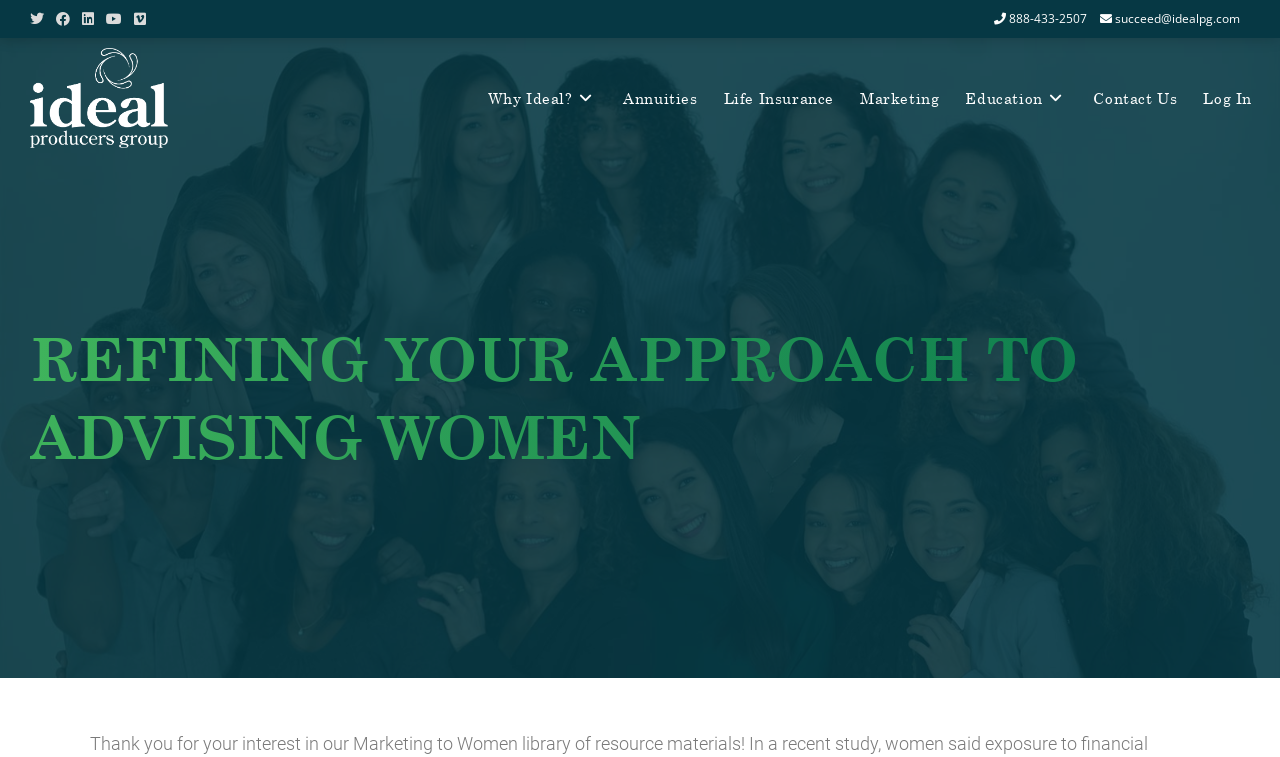How many main navigation links are there?
Answer the question with just one word or phrase using the image.

7